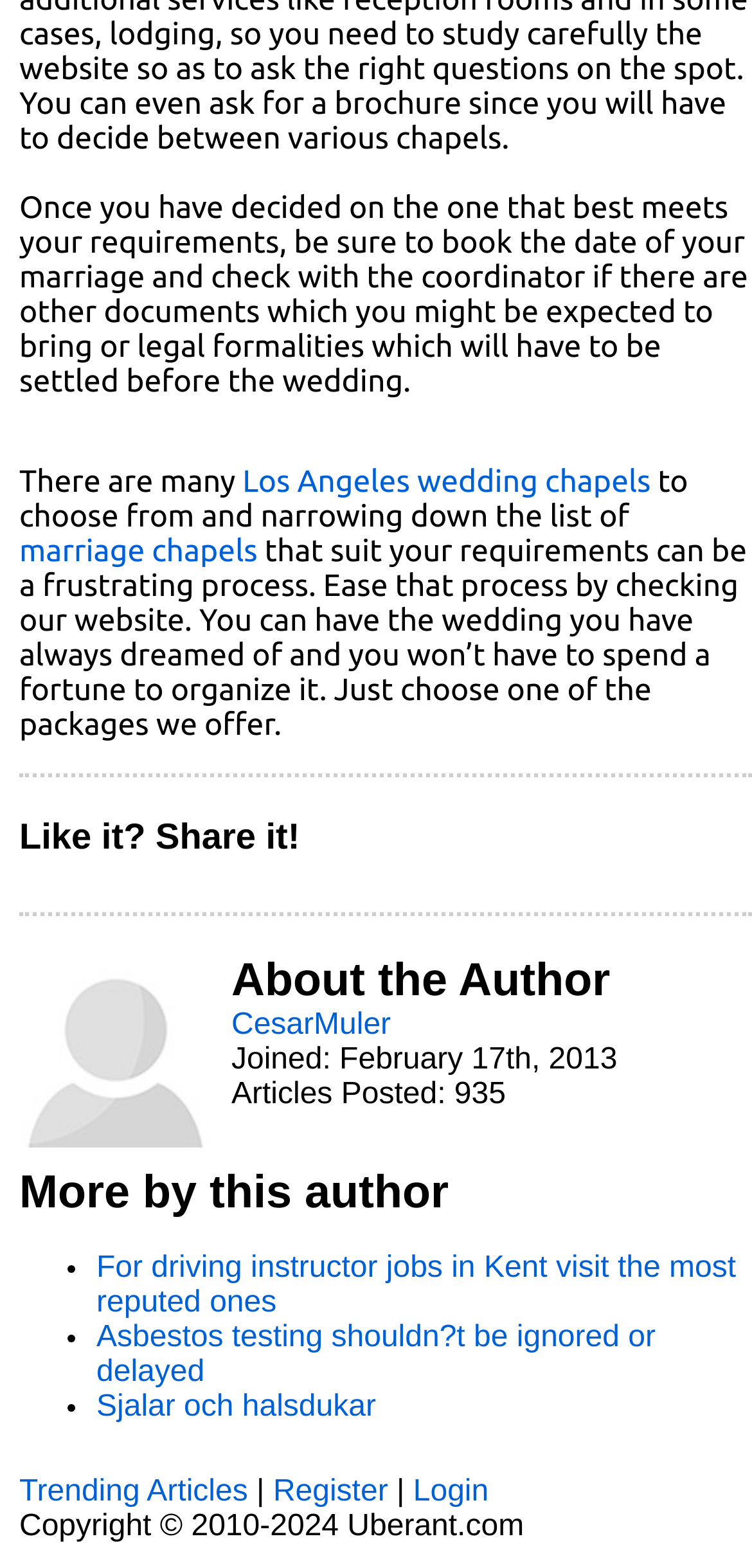Answer the question using only a single word or phrase: 
Who is the author of the article?

CesarMuler